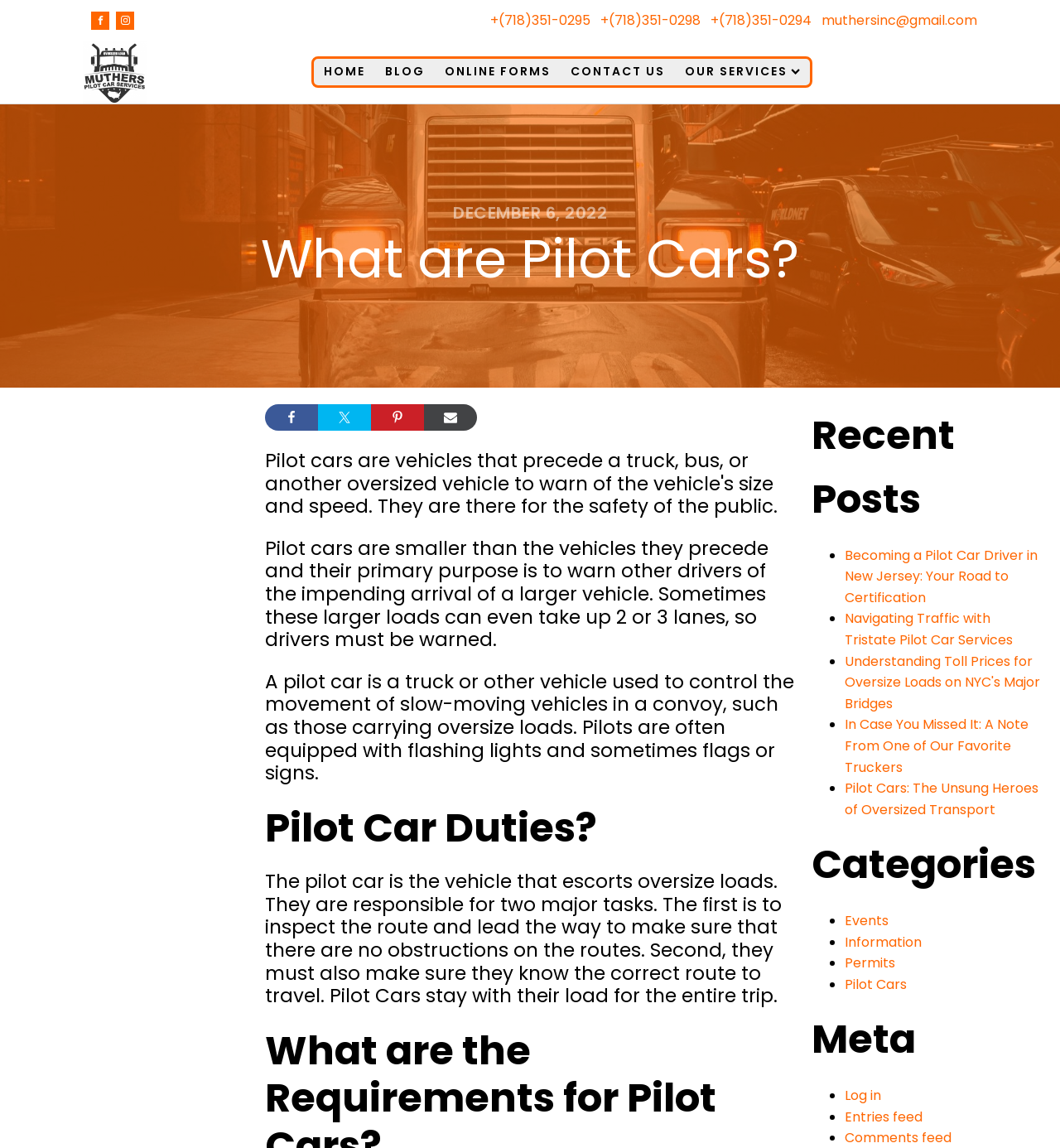How many lanes can an oversize load take up?
Please ensure your answer to the question is detailed and covers all necessary aspects.

The webpage states that sometimes these larger loads can even take up 2 or 3 lanes, so drivers must be warned. This implies that oversize loads can occupy multiple lanes on the road.